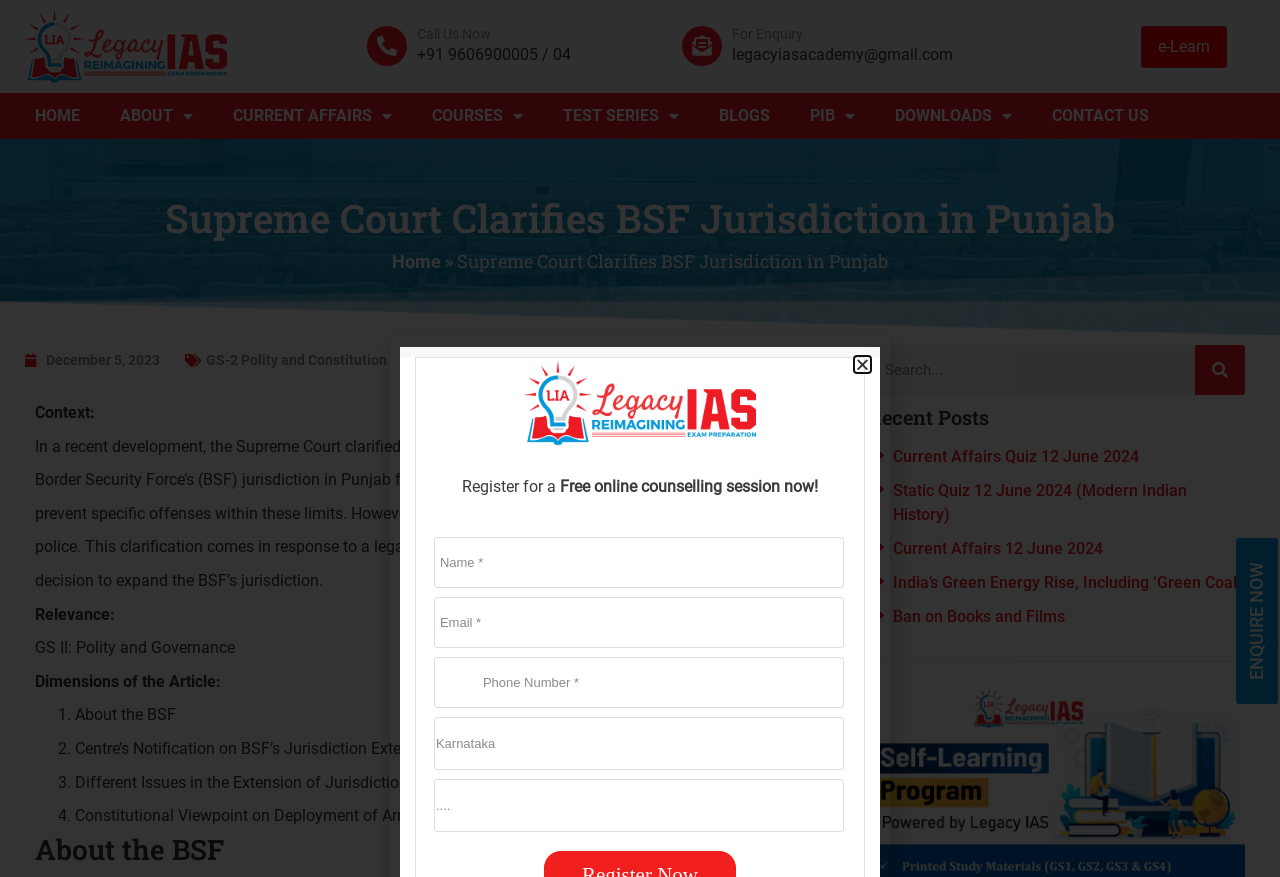Predict the bounding box coordinates of the area that should be clicked to accomplish the following instruction: "Click the 'ENQUIRE NOW' button". The bounding box coordinates should consist of four float numbers between 0 and 1, i.e., [left, top, right, bottom].

[0.966, 0.613, 0.998, 0.803]